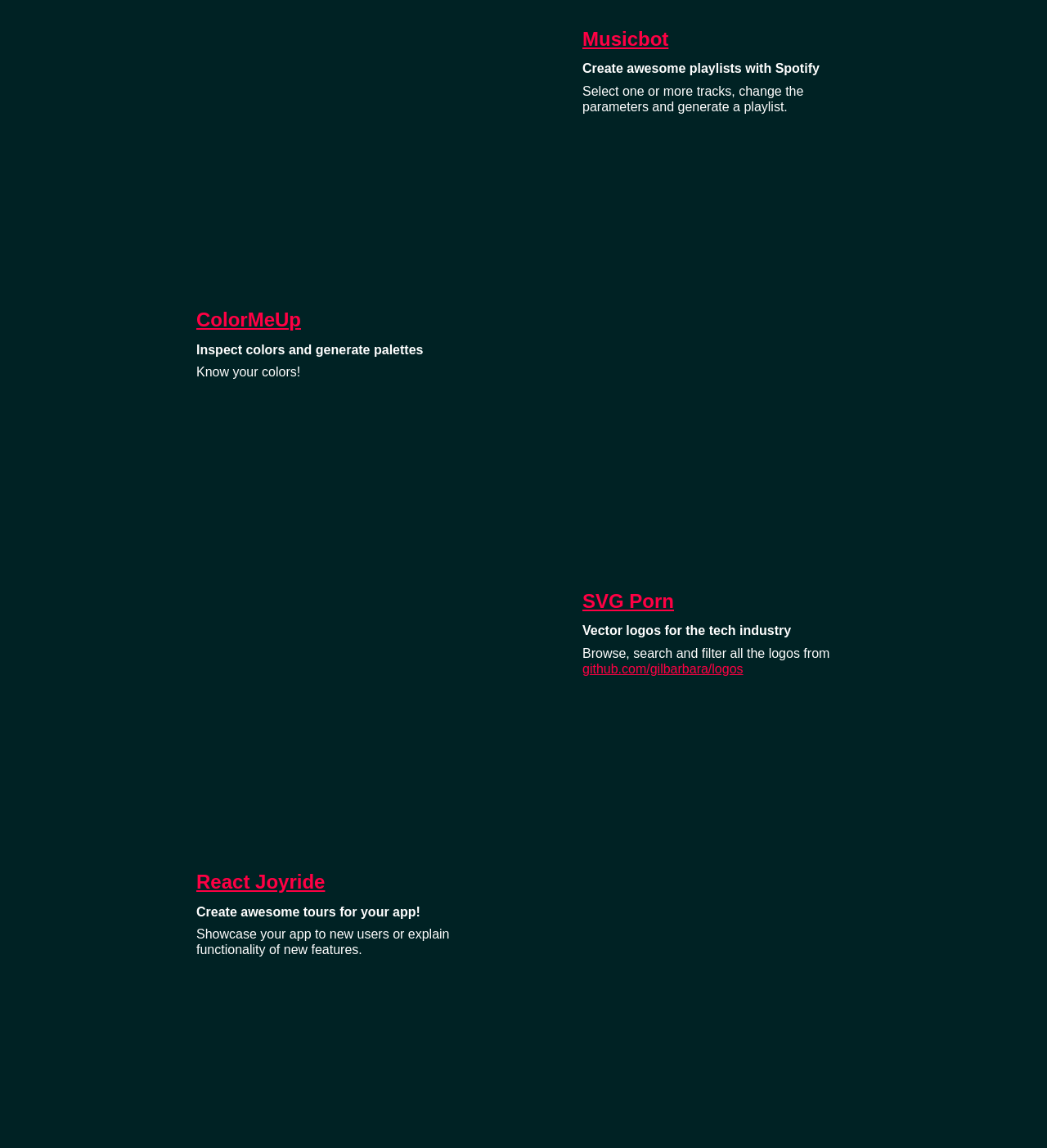Identify the bounding box coordinates of the part that should be clicked to carry out this instruction: "Open ColorMeUp".

[0.429, 0.269, 0.773, 0.445]